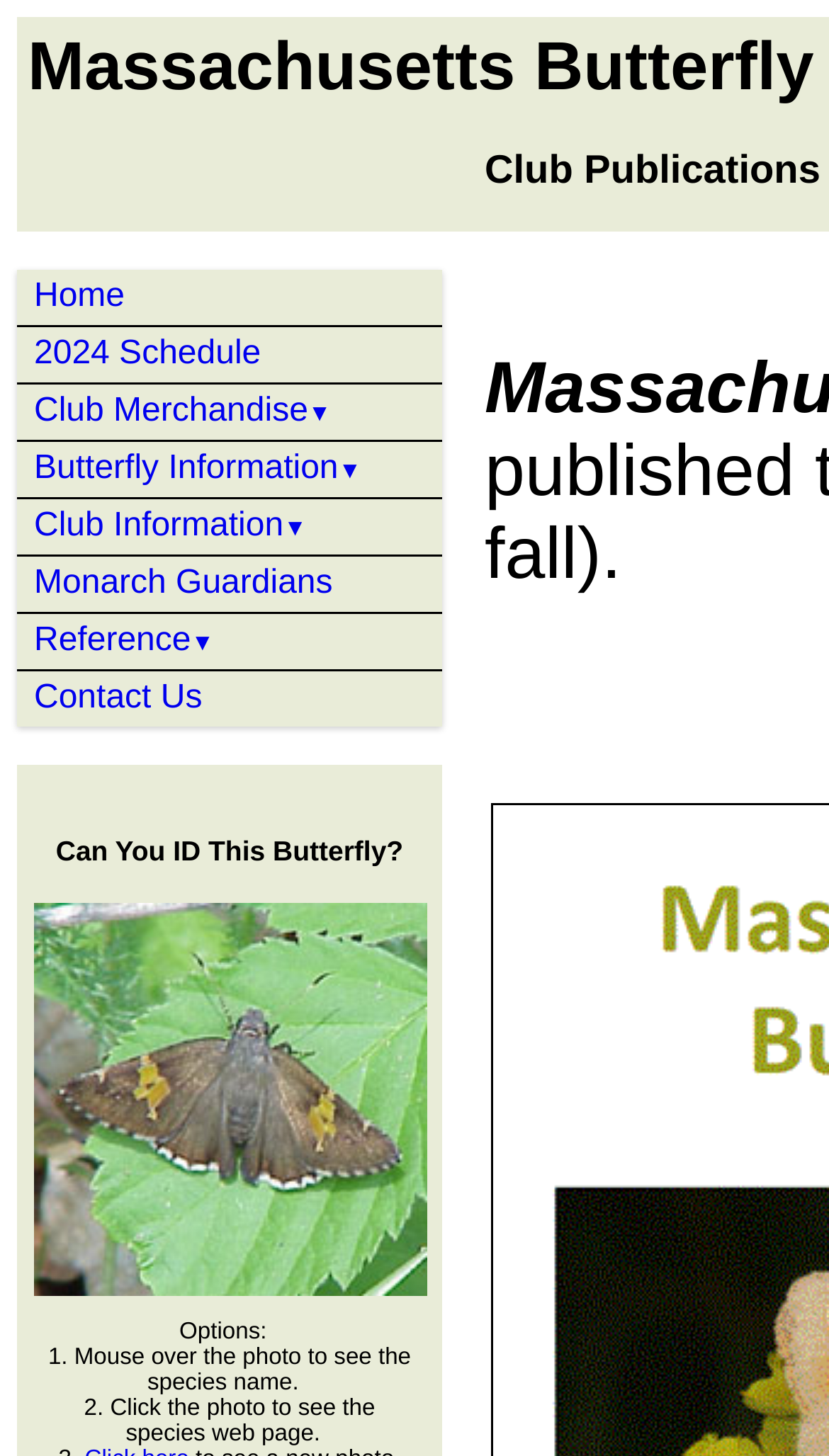Provide the text content of the webpage's main heading.

Massachusetts Butterfly Club